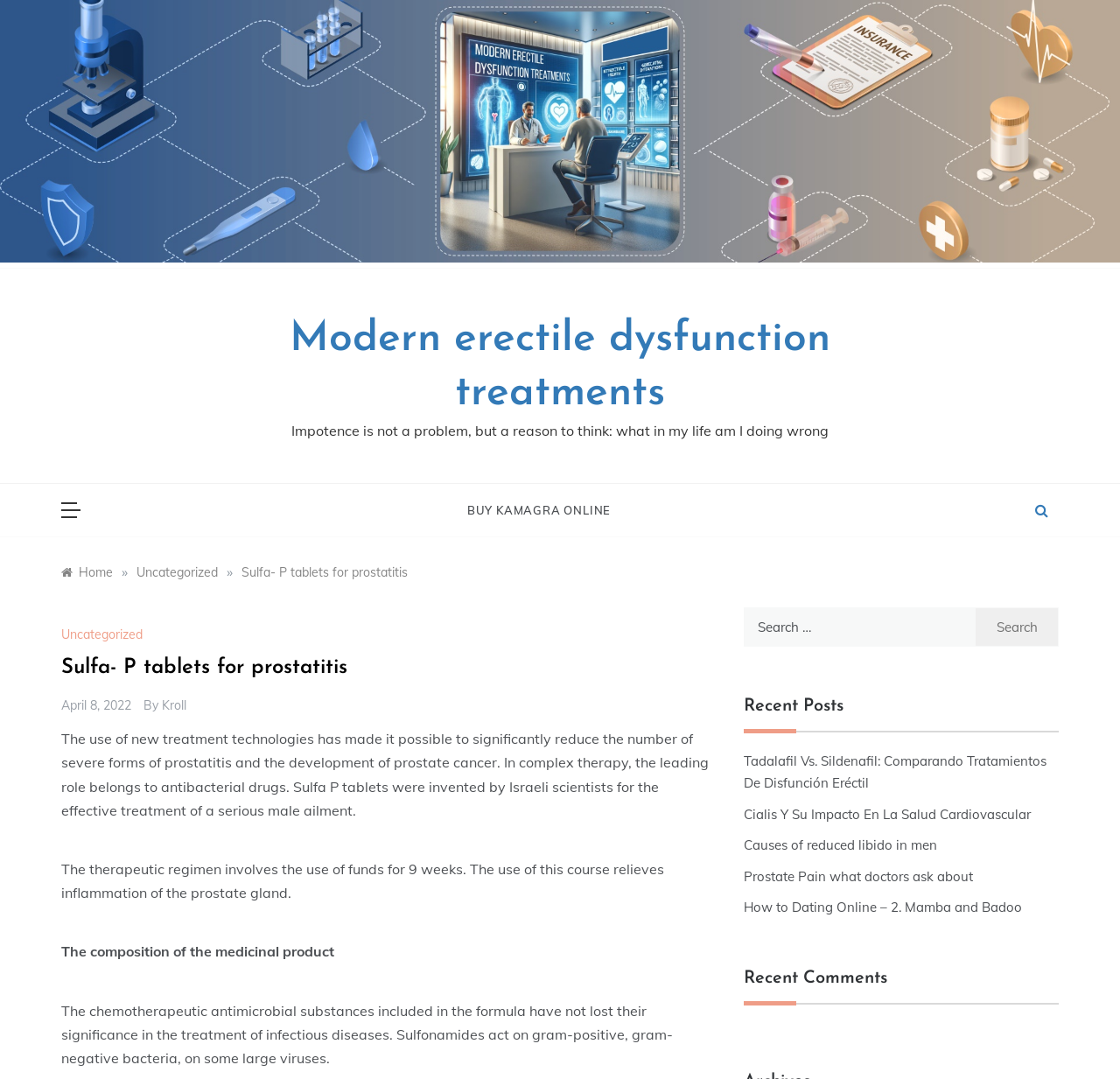Please determine the bounding box coordinates of the element's region to click in order to carry out the following instruction: "Search for something". The coordinates should be four float numbers between 0 and 1, i.e., [left, top, right, bottom].

[0.664, 0.563, 0.87, 0.599]